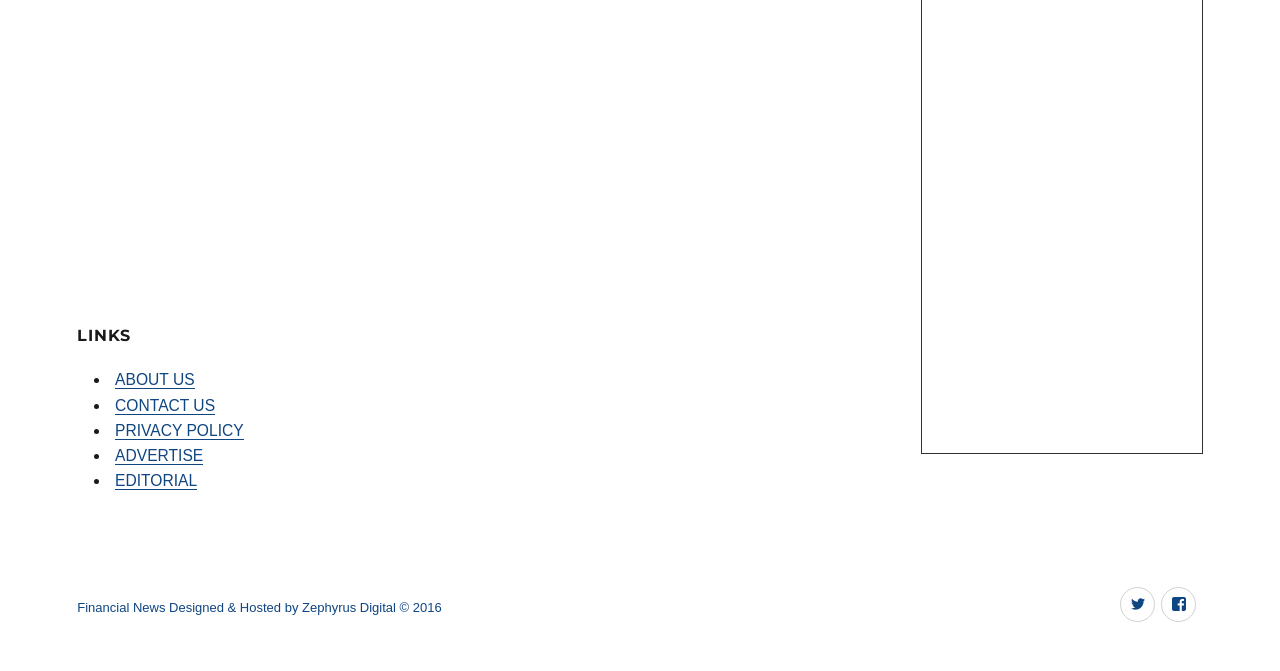Answer this question in one word or a short phrase: What is the name of the company that designed and hosted the website?

Zephyrus Digital